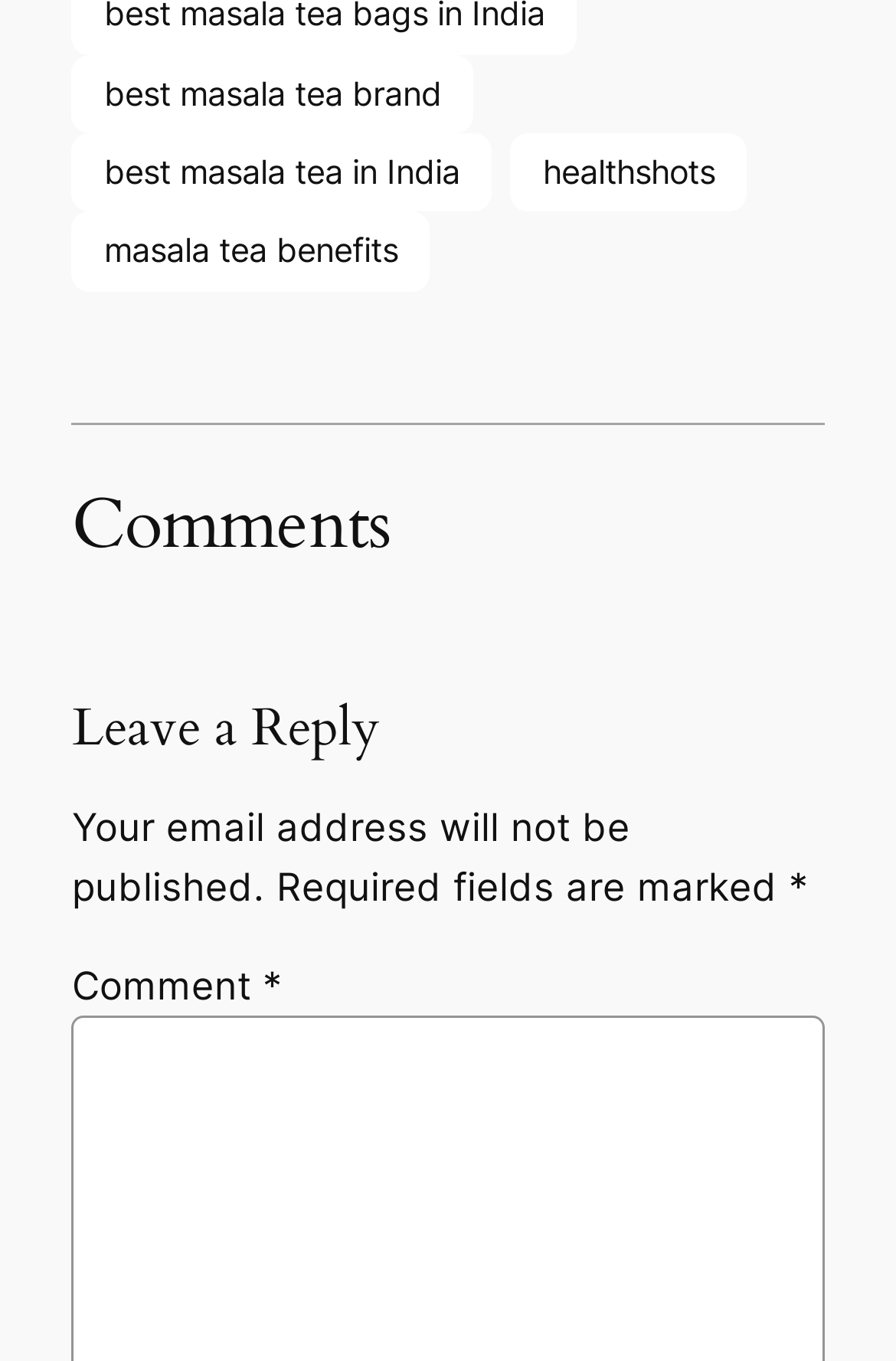Identify the bounding box coordinates of the element to click to follow this instruction: 'click on the link to learn about masala tea benefits'. Ensure the coordinates are four float values between 0 and 1, provided as [left, top, right, bottom].

[0.08, 0.156, 0.48, 0.214]